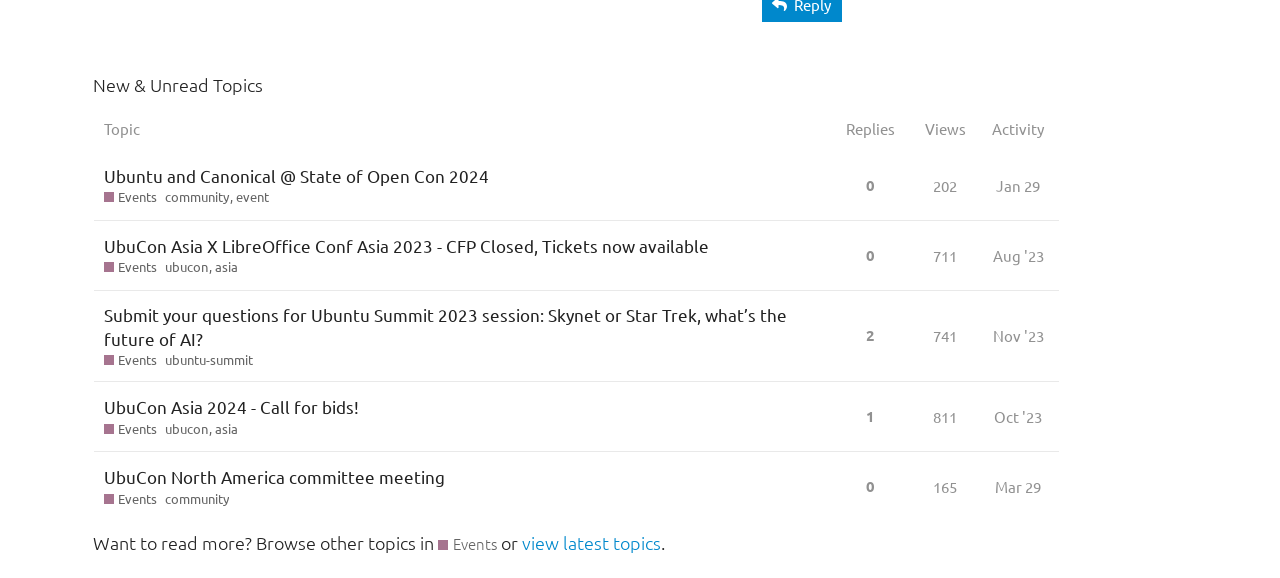Identify the bounding box coordinates of the clickable region to carry out the given instruction: "Sort by replies".

[0.651, 0.183, 0.709, 0.261]